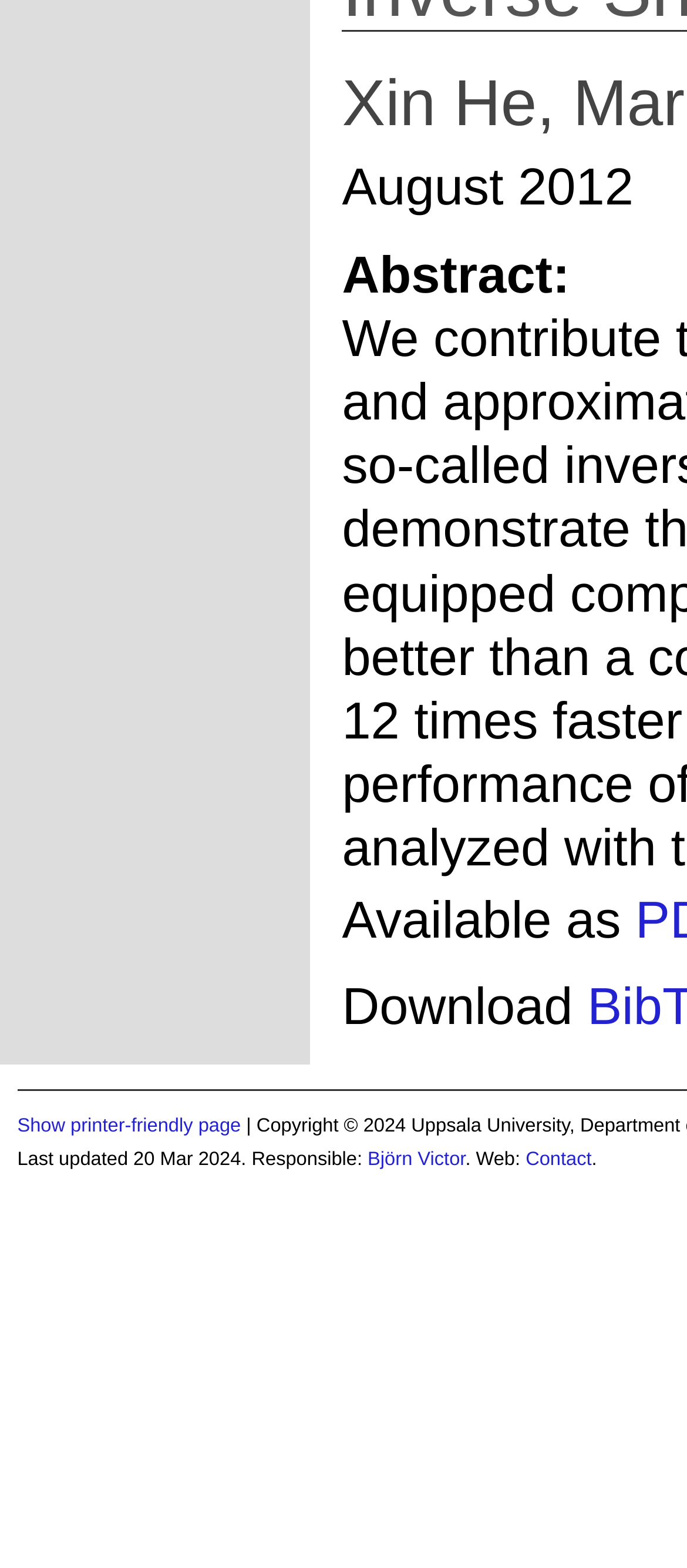Provide the bounding box coordinates of the HTML element described as: "Show printer-friendly page". The bounding box coordinates should be four float numbers between 0 and 1, i.e., [left, top, right, bottom].

[0.025, 0.711, 0.351, 0.725]